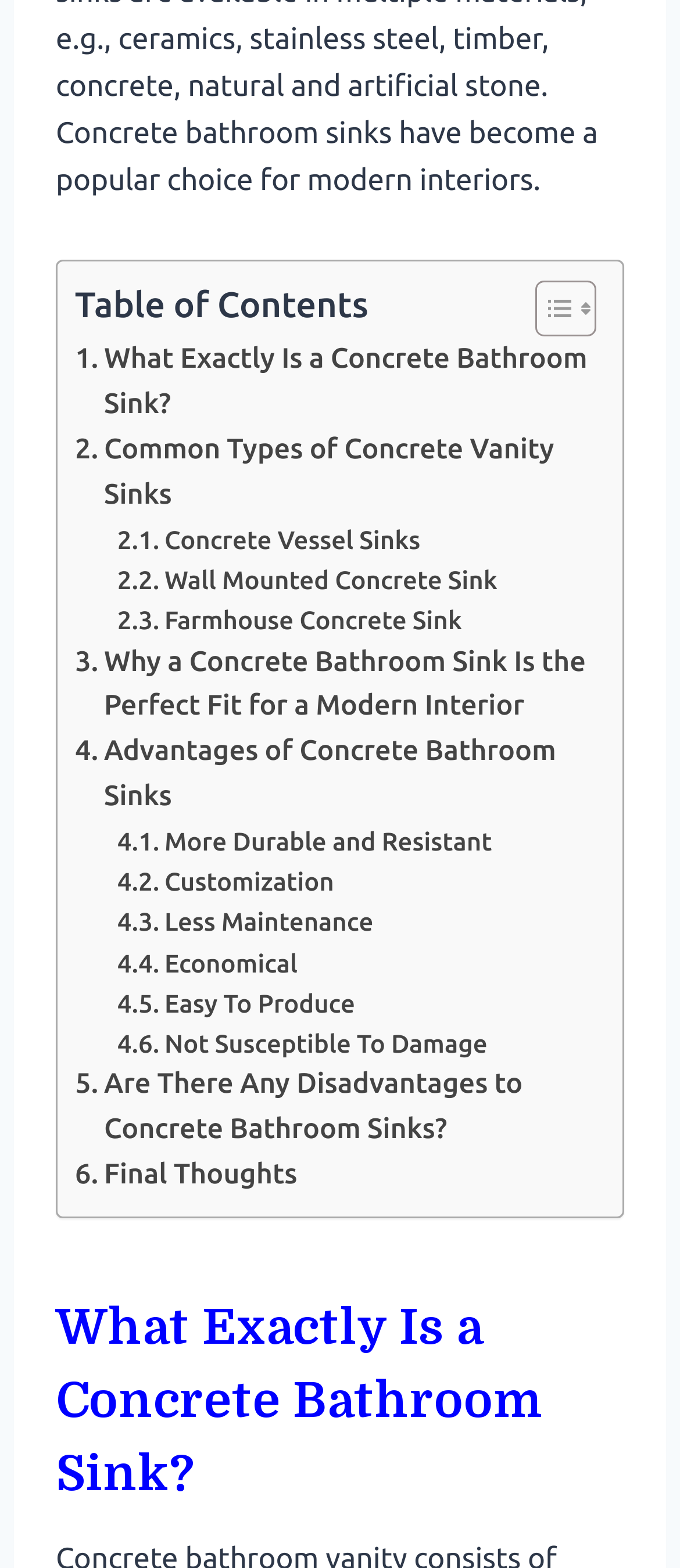How many types of concrete bathroom sinks are mentioned?
Offer a detailed and exhaustive answer to the question.

By examining the links on the webpage, I found four types of concrete bathroom sinks mentioned: Concrete Vessel Sinks, Wall Mounted Concrete Sink, Farmhouse Concrete Sink, and others.